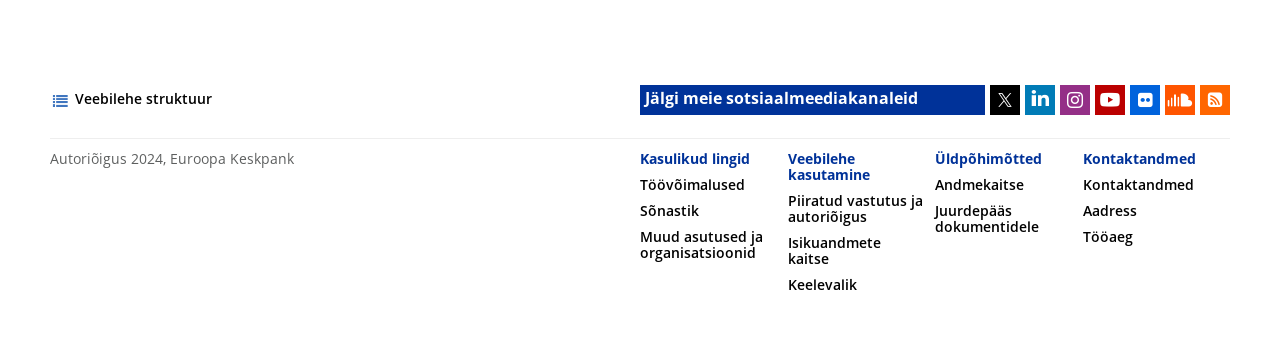Identify the bounding box coordinates for the element that needs to be clicked to fulfill this instruction: "Click on Veebilehe struktuur". Provide the coordinates in the format of four float numbers between 0 and 1: [left, top, right, bottom].

[0.059, 0.241, 0.166, 0.332]